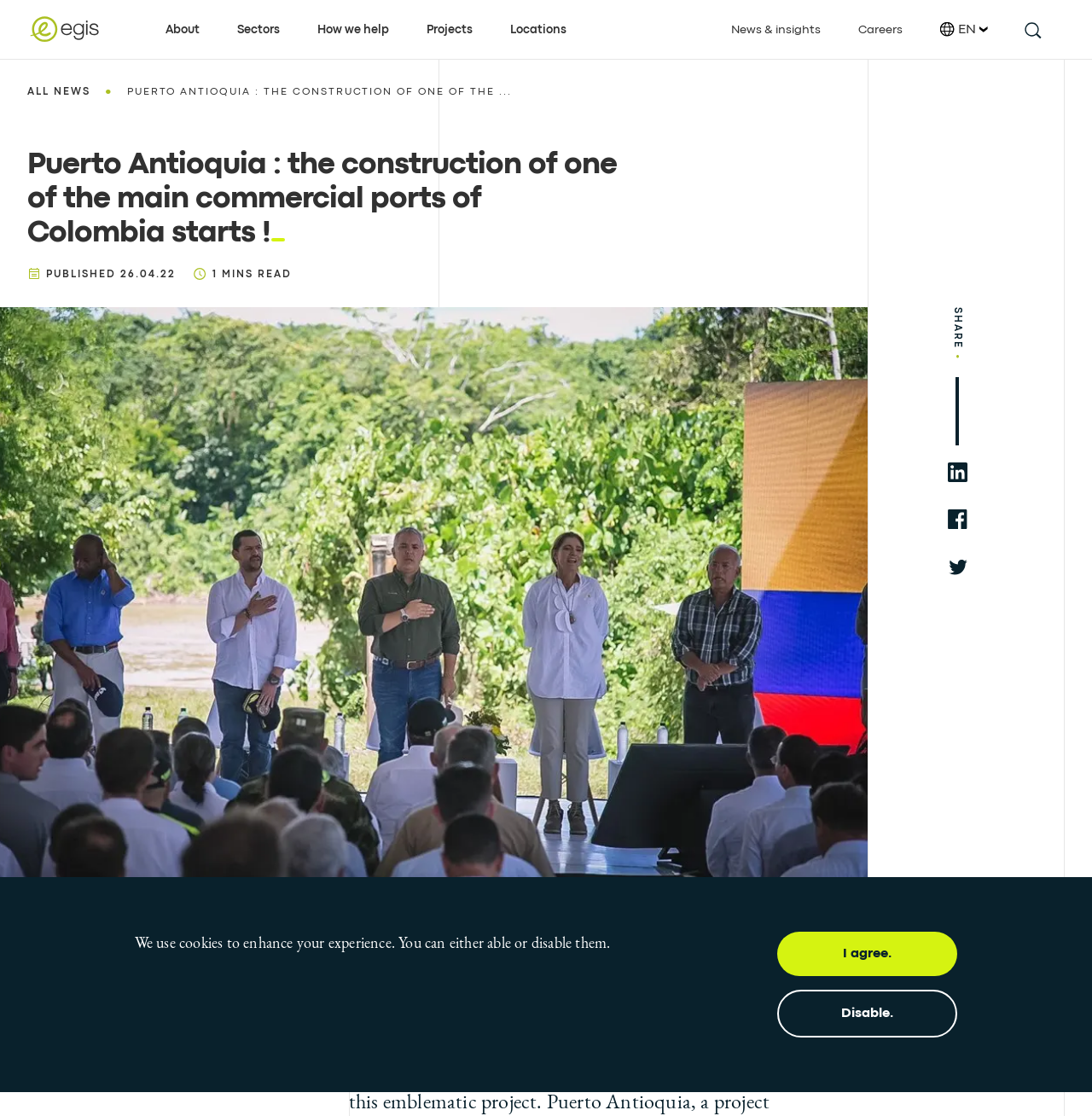Please find and give the text of the main heading on the webpage.

Puerto Antioquia : the construction of one of the main commercial ports of Colombia starts !